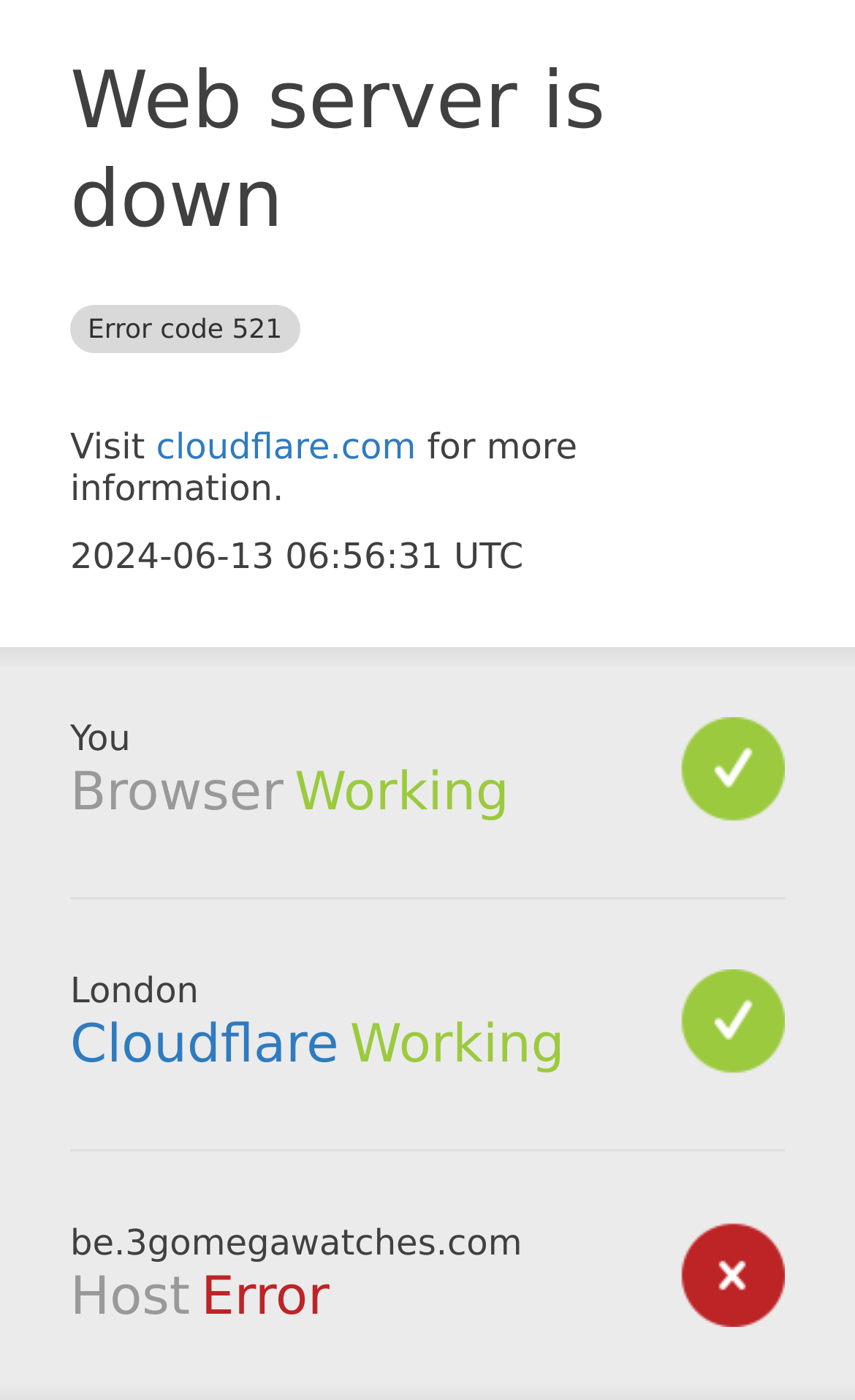What is the current status of Cloudflare?
Provide a detailed and well-explained answer to the question.

The status of Cloudflare is mentioned as 'Working' in the section labeled 'Cloudflare' on the webpage, which suggests that Cloudflare is functioning properly.